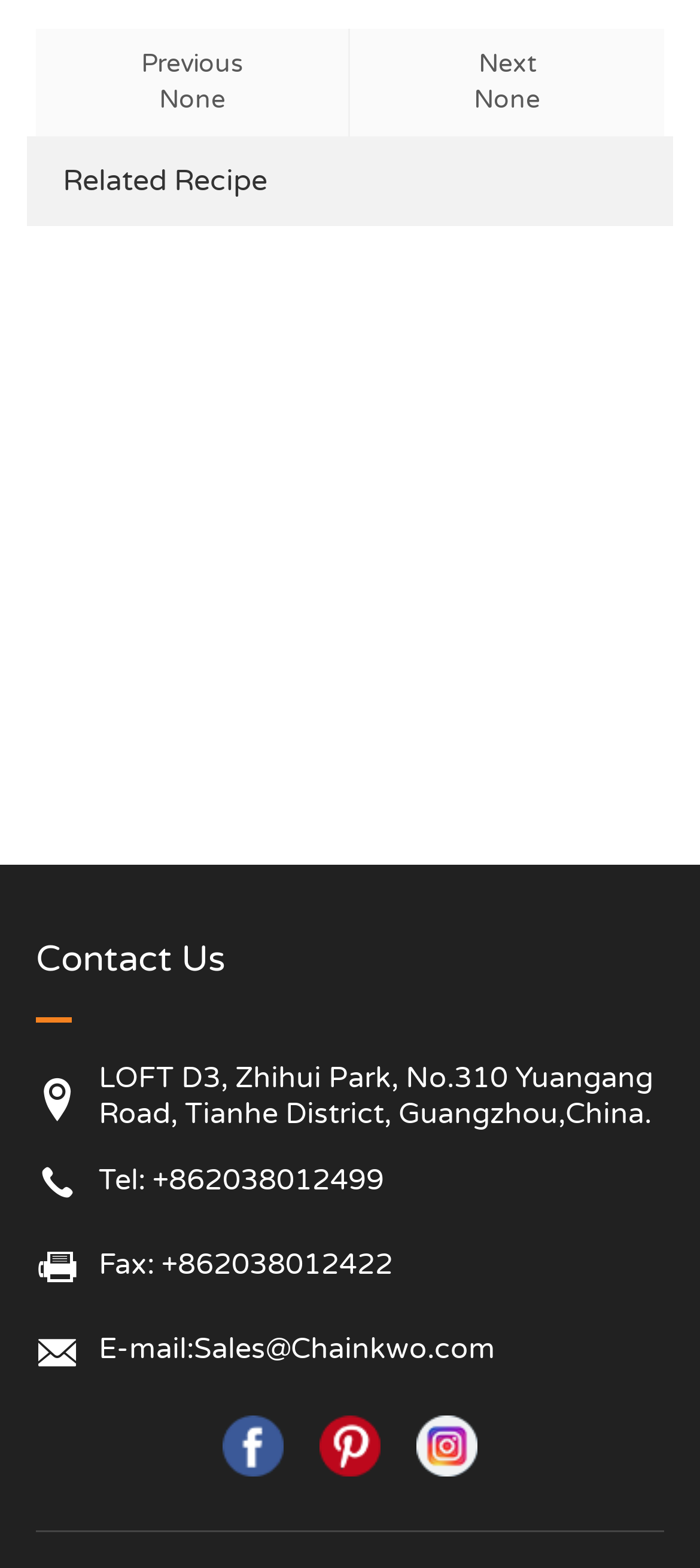Provide the bounding box coordinates of the area you need to click to execute the following instruction: "View recipe of Pineapple Rice".

[0.013, 0.15, 0.487, 0.319]